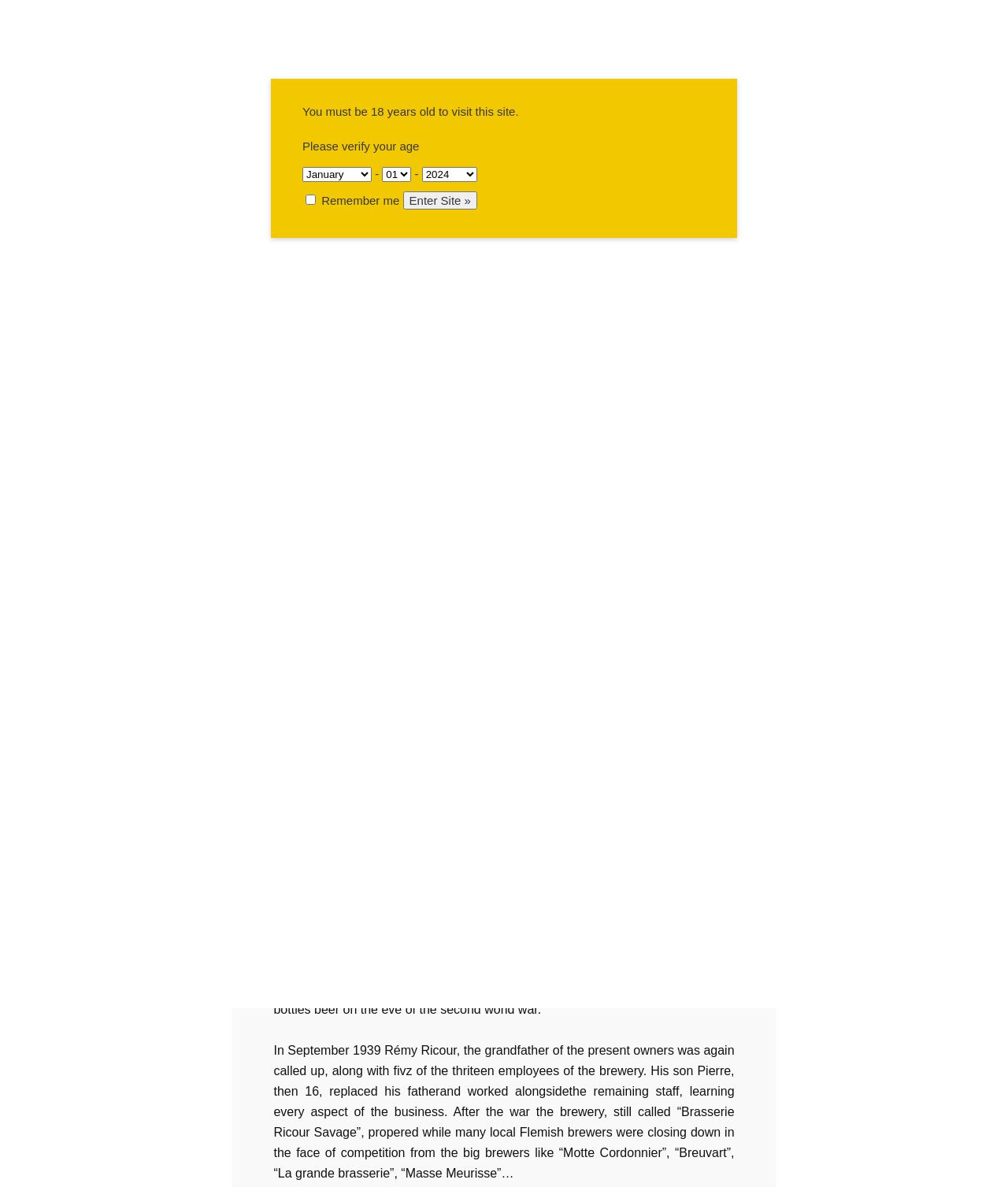Describe all the key features and sections of the webpage thoroughly.

The webpage is about the history of the Saint-Sylvestre Brewery, a brewery in Flanders. At the top, there is a heading that reads "Beer Importers & Distributors" and a link with the same text. Below this, there is an image with the same description. 

To the right of the image, there is a search bar with a "Search" label and a textbox where users can input their search queries. Above the search bar, there is a heading that reads "Main menu" with links to "Home", "About Us", "Products", and "Contact Us". 

Under the main menu, there is a section about the history of the Saint-Sylvestre Brewery. This section has a heading that reads "History of the Saint-Sylvestre Brewery : The last Brewery in Flanders" and a link with the same text. Below this, there is a link to the brewery's website and an image of the brewery's logo. 

The main content of the page is a series of paragraphs that tell the story of the brewery's history, from its foundation to the present day. The text describes how the brewery was acquired by different families, how it was run, and how it evolved over time. 

At the bottom of the page, there is a section that requires users to verify their age before accessing the site. This section has a heading that reads "You must be 18 years old to visit this site" and a combobox where users can select their date of birth. There is also a checkbox to remember the user's age and a button to enter the site.